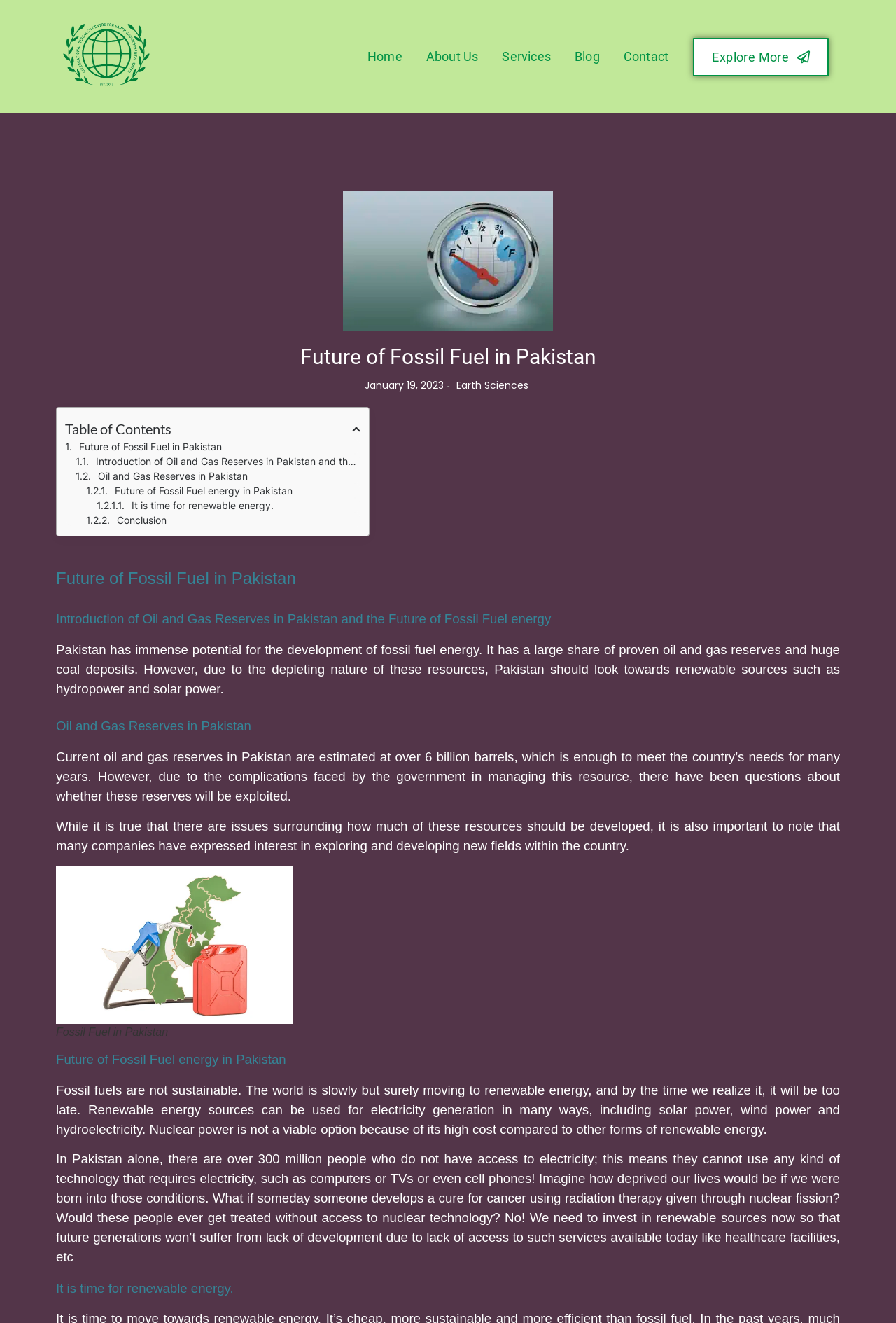Please find the bounding box for the UI component described as follows: "About Us".

[0.47, 0.028, 0.539, 0.058]